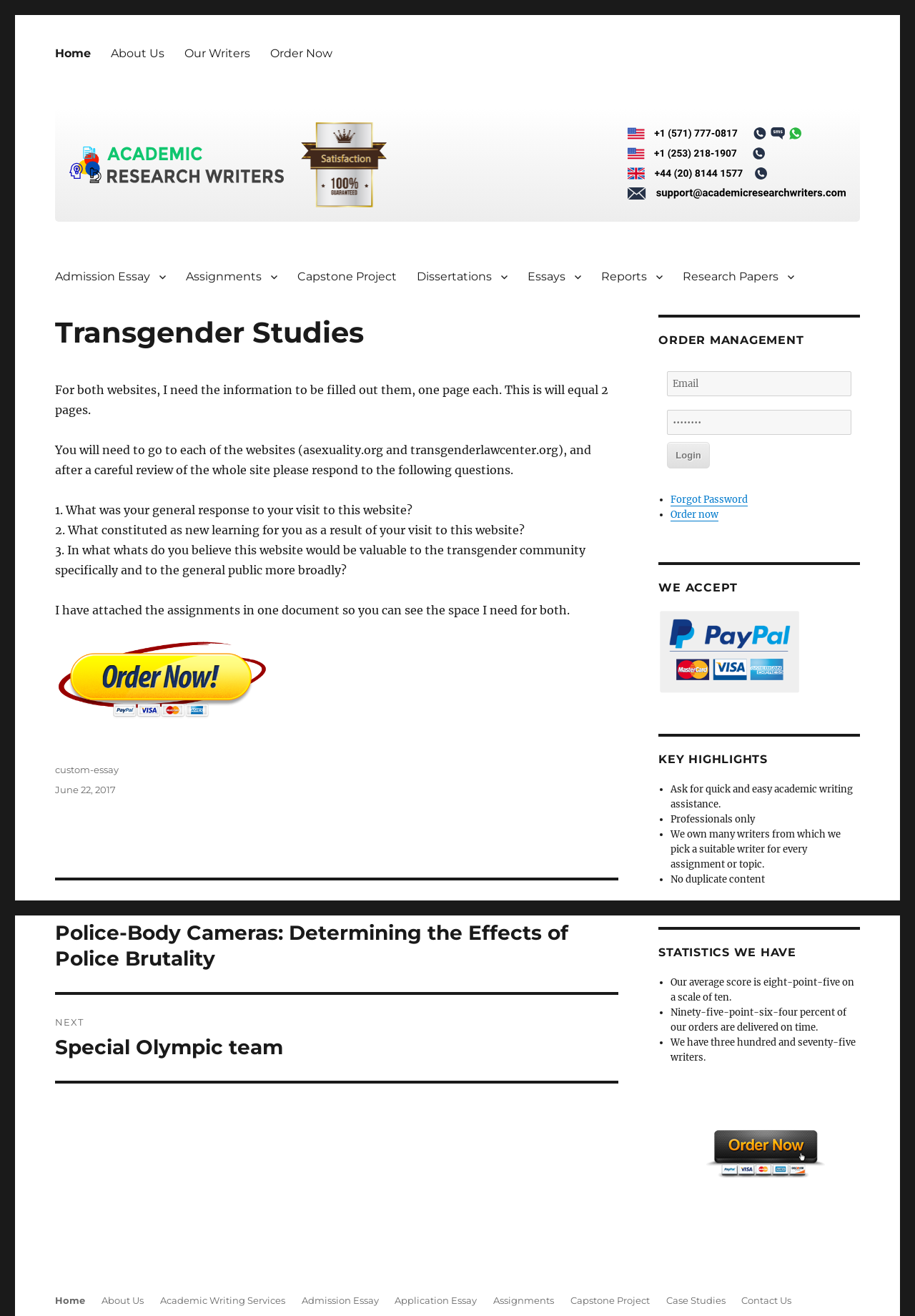Generate a thorough explanation of the webpage's elements.

This webpage is about Transgender Studies and Academic Research Writers. At the top, there is a primary menu with links to "Home", "About Us", "Our Writers", and "Order Now". Below the menu, there are two links with images, "Best research writing services" and "Satisfaction Guarantee". 

On the left side, there is a main section with an article that contains a heading "Transgender Studies" and several paragraphs of text. The text appears to be a set of instructions or questions related to reviewing two websites, asexuality.org and transgenderlawcenter.org. The questions ask about the user's general response to the website, what they learned, and how the website can be valuable to the transgender community and the general public. 

Below the article, there is a "Click to Order" link with an image. On the same side, there is a footer section with links to "custom-essay" and a date "June 22, 2017". 

On the right side, there is a complementary section with several headings, including "ORDER MANAGEMENT", "WE ACCEPT", "KEY HIGHLIGHTS", and "STATISTICS WE HAVE". Under these headings, there are various elements such as text boxes, buttons, images, and lists of items. The lists describe the benefits of using the service, including quick and easy academic writing assistance, professionals only, and no duplicate content. The statistics section lists the average score, on-time delivery rate, and the number of writers.